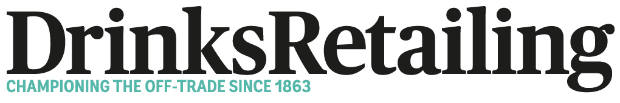Give a succinct answer to this question in a single word or phrase: 
In what year did Drinks Retailing start championing the off-trade?

1863